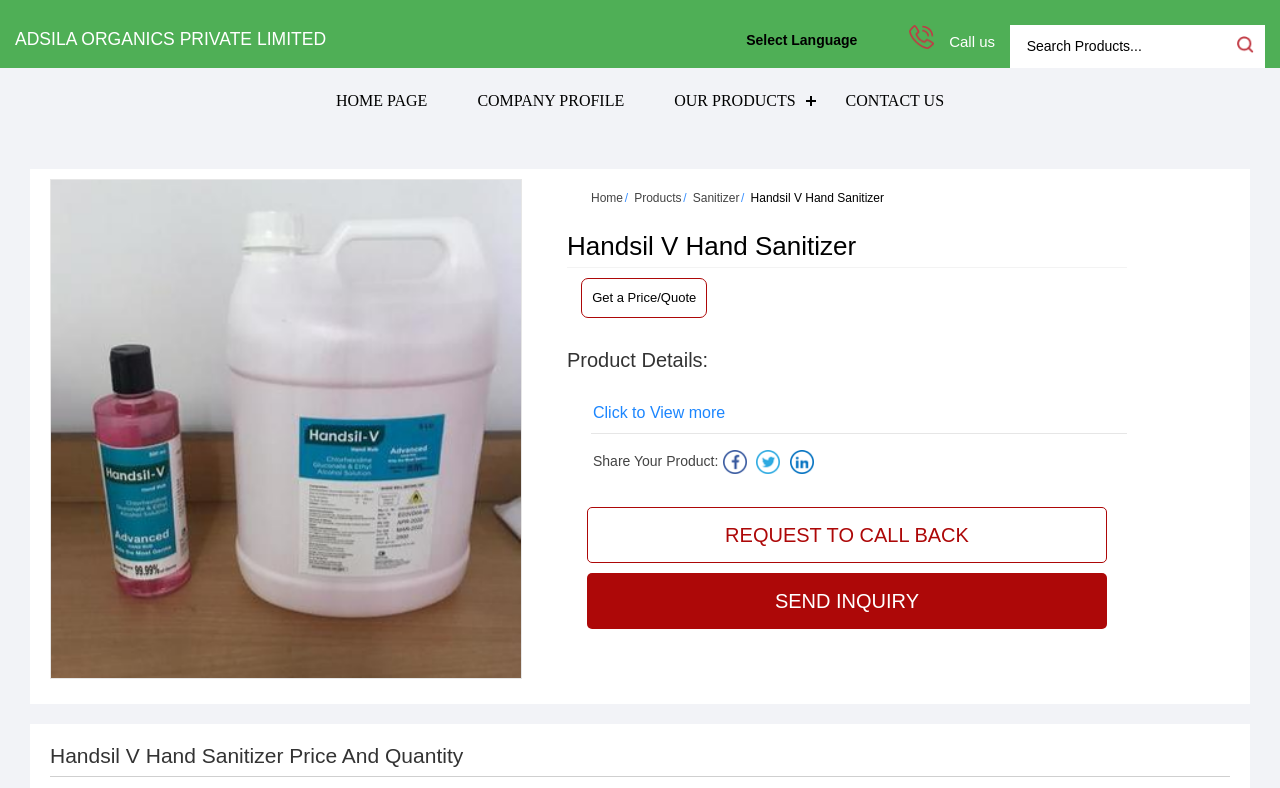Locate the bounding box coordinates of the UI element described by: "Send Inquiry". Provide the coordinates as four float numbers between 0 and 1, formatted as [left, top, right, bottom].

[0.459, 0.728, 0.865, 0.799]